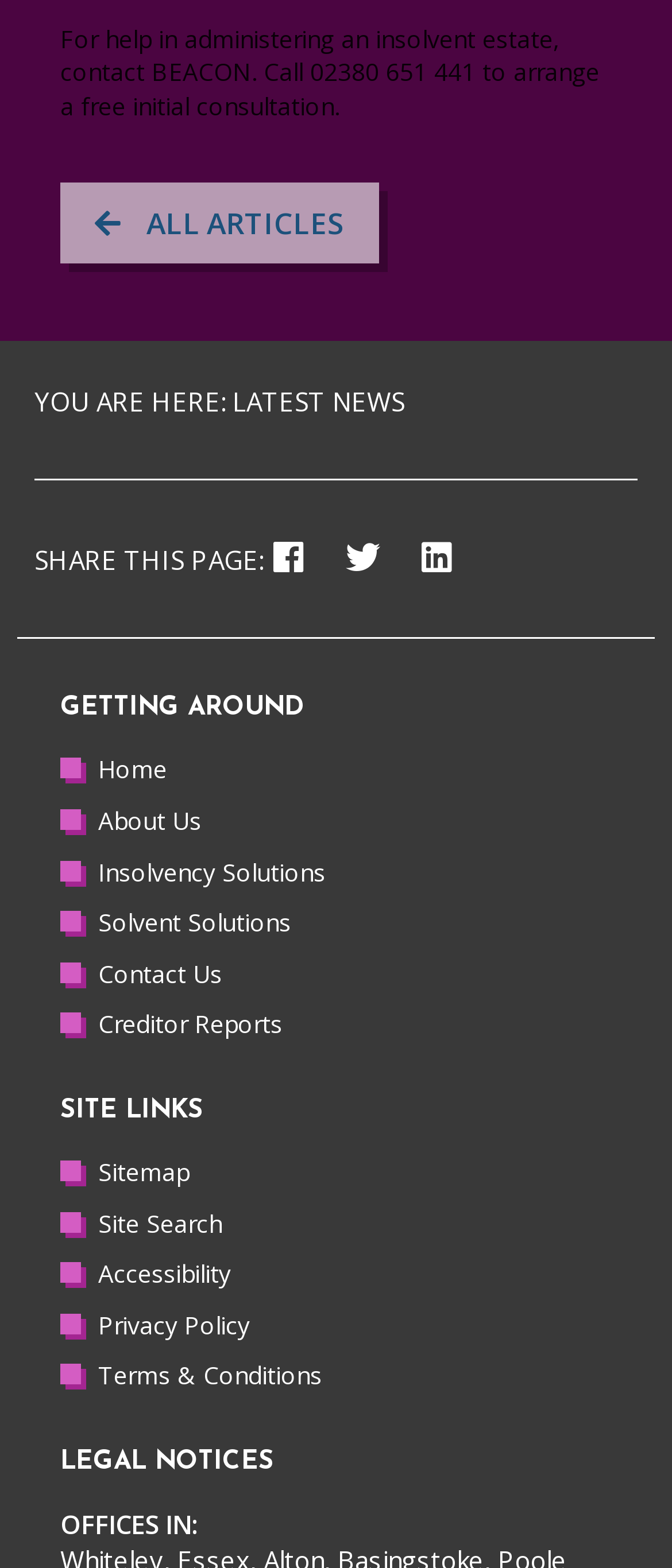What is the last link in the 'SITE LINKS' section?
Please provide a single word or phrase as your answer based on the image.

Terms & Conditions